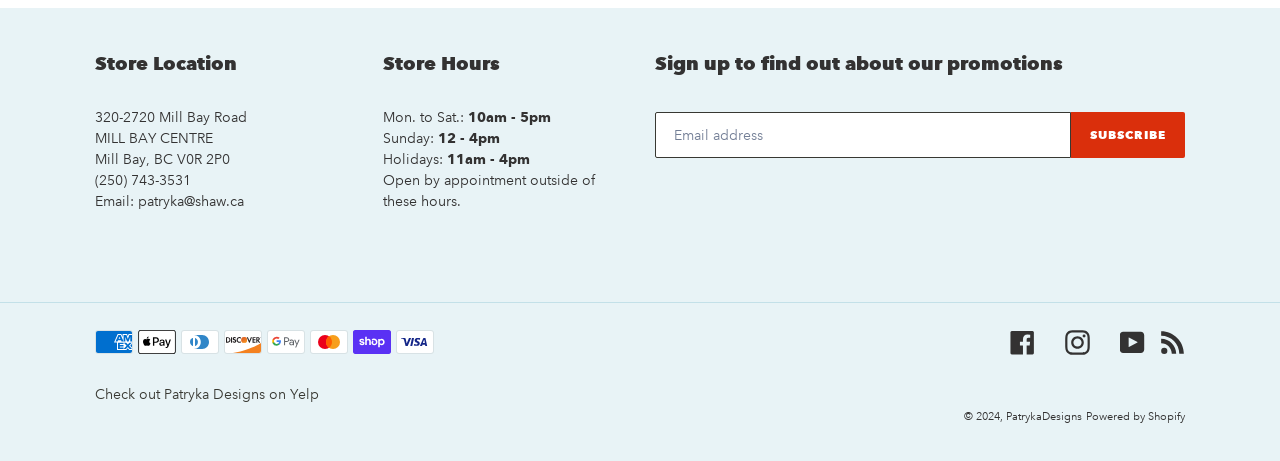Could you specify the bounding box coordinates for the clickable section to complete the following instruction: "Explore 'Group Landmark’s Automark Celebrates Akshaya Tritiya with Unprecedented Volkswagen Car Deliveries'"?

None